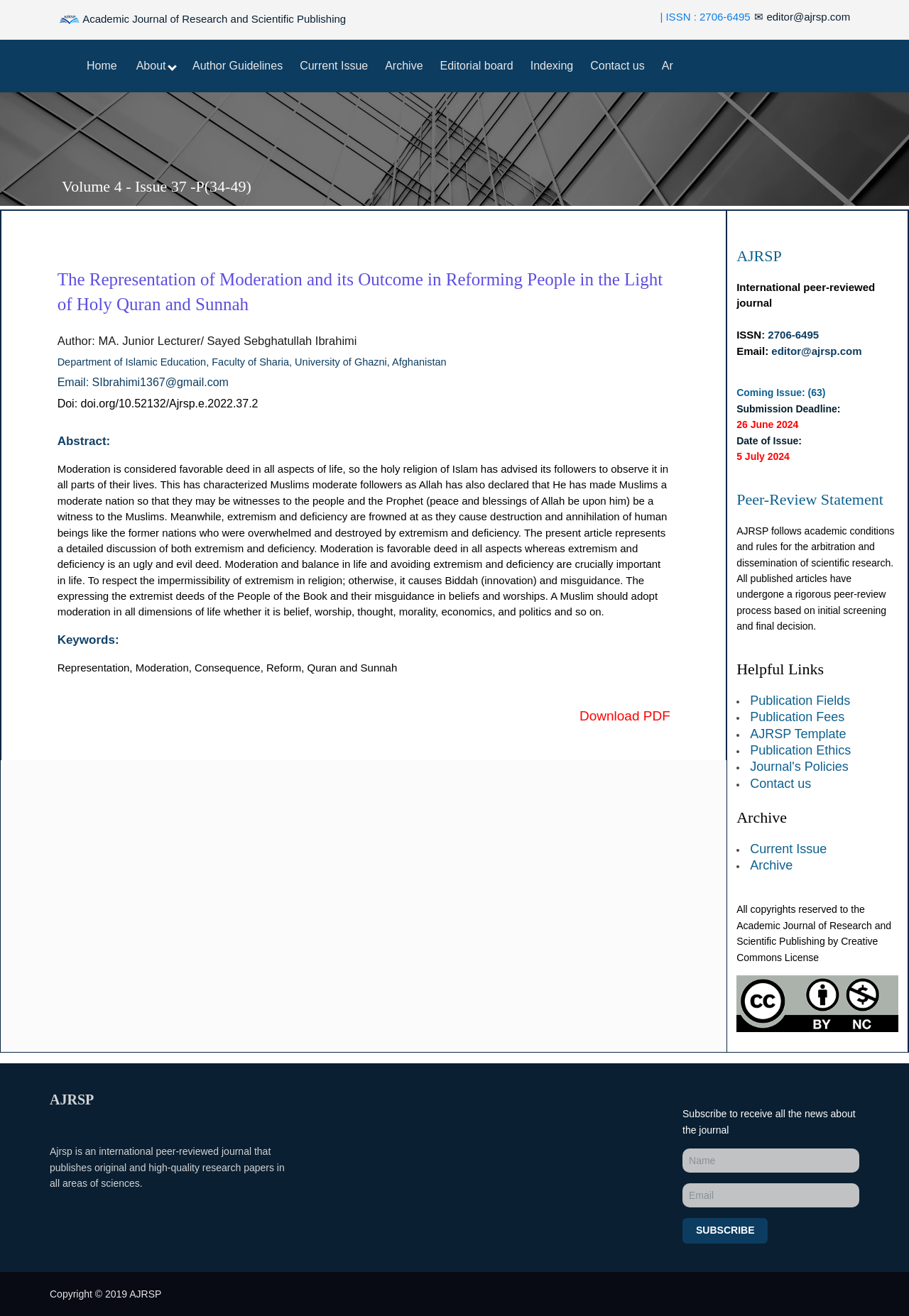What is the name of the journal?
Using the image as a reference, answer the question with a short word or phrase.

AJRSP